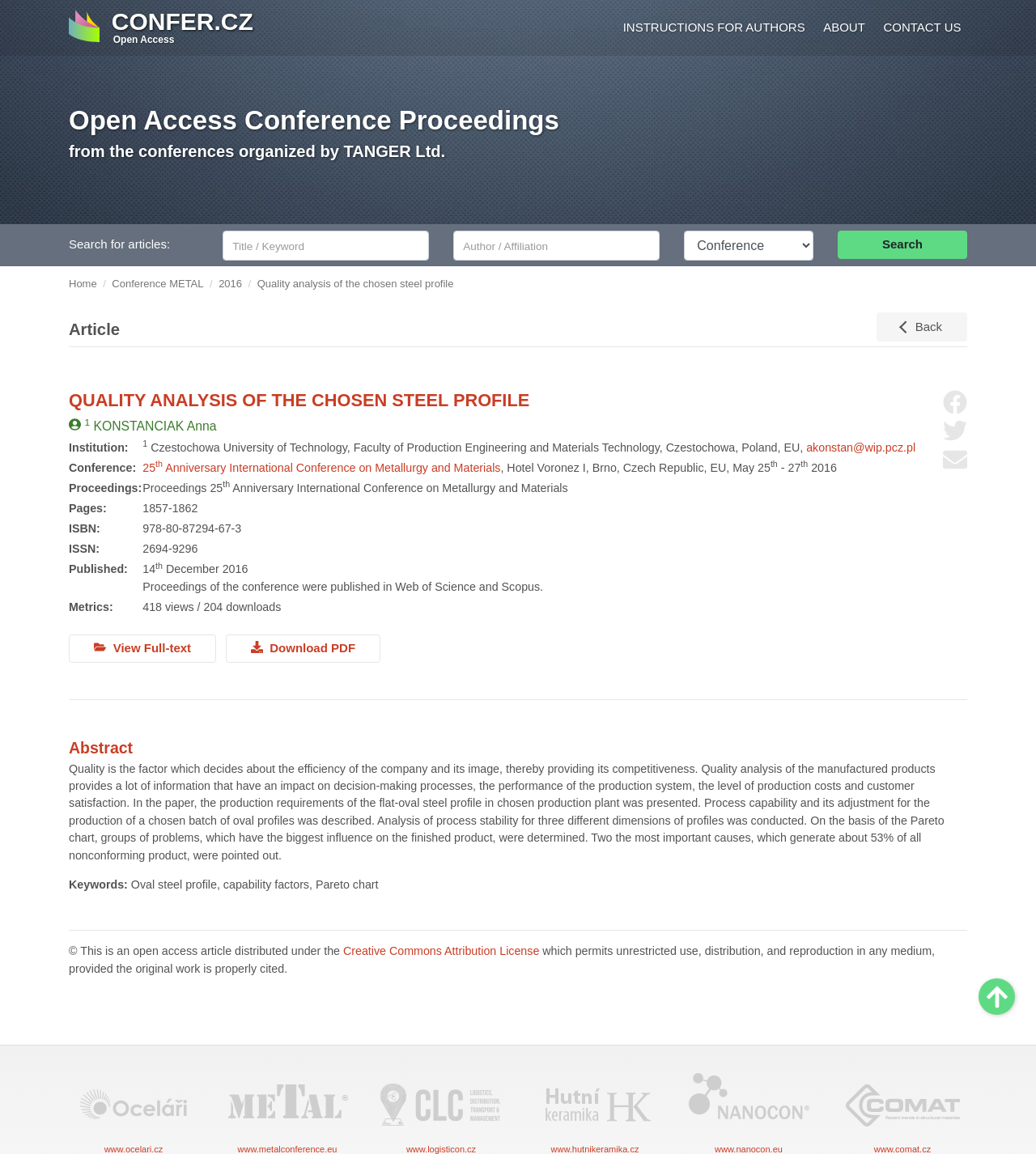What is the type of steel profile analyzed?
Please respond to the question with a detailed and thorough explanation.

I found the answer by looking at the 'Abstract' section, which mentions 'the production requirements of the flat-oval steel profile'.